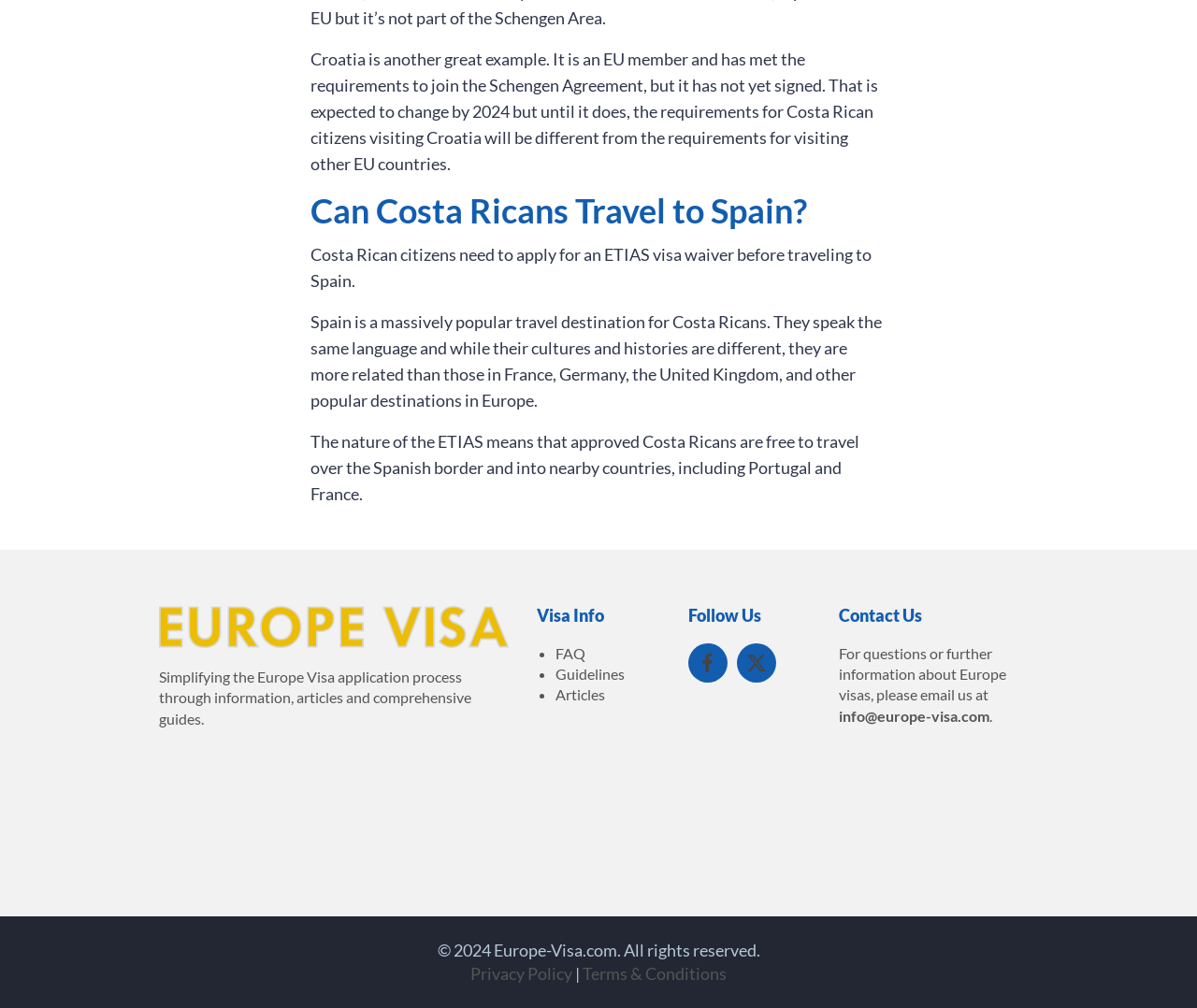Respond to the following query with just one word or a short phrase: 
How many sections are there in the footer?

4